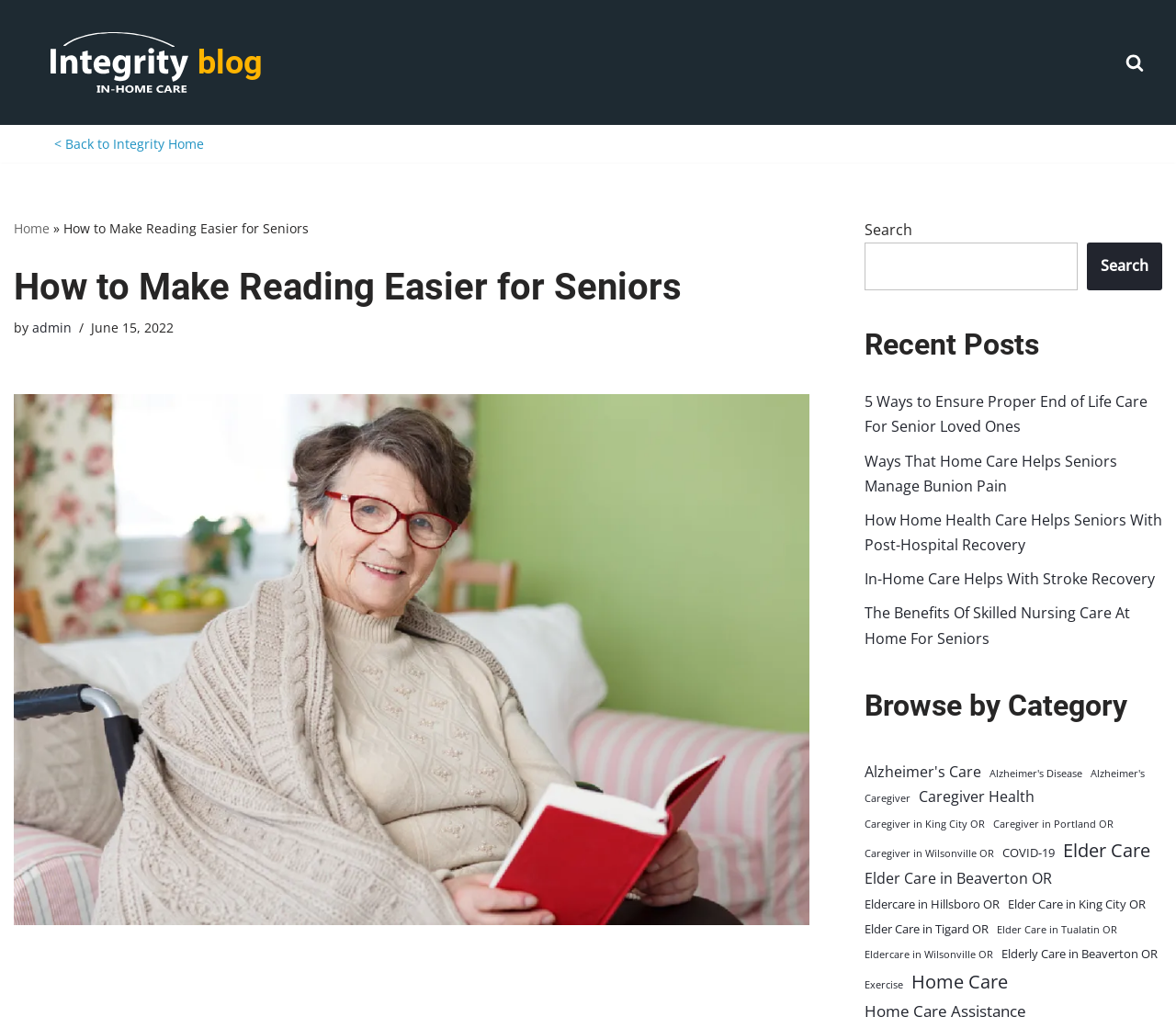Predict the bounding box of the UI element based on this description: "parent_node: Search name="s"".

[0.735, 0.236, 0.916, 0.282]